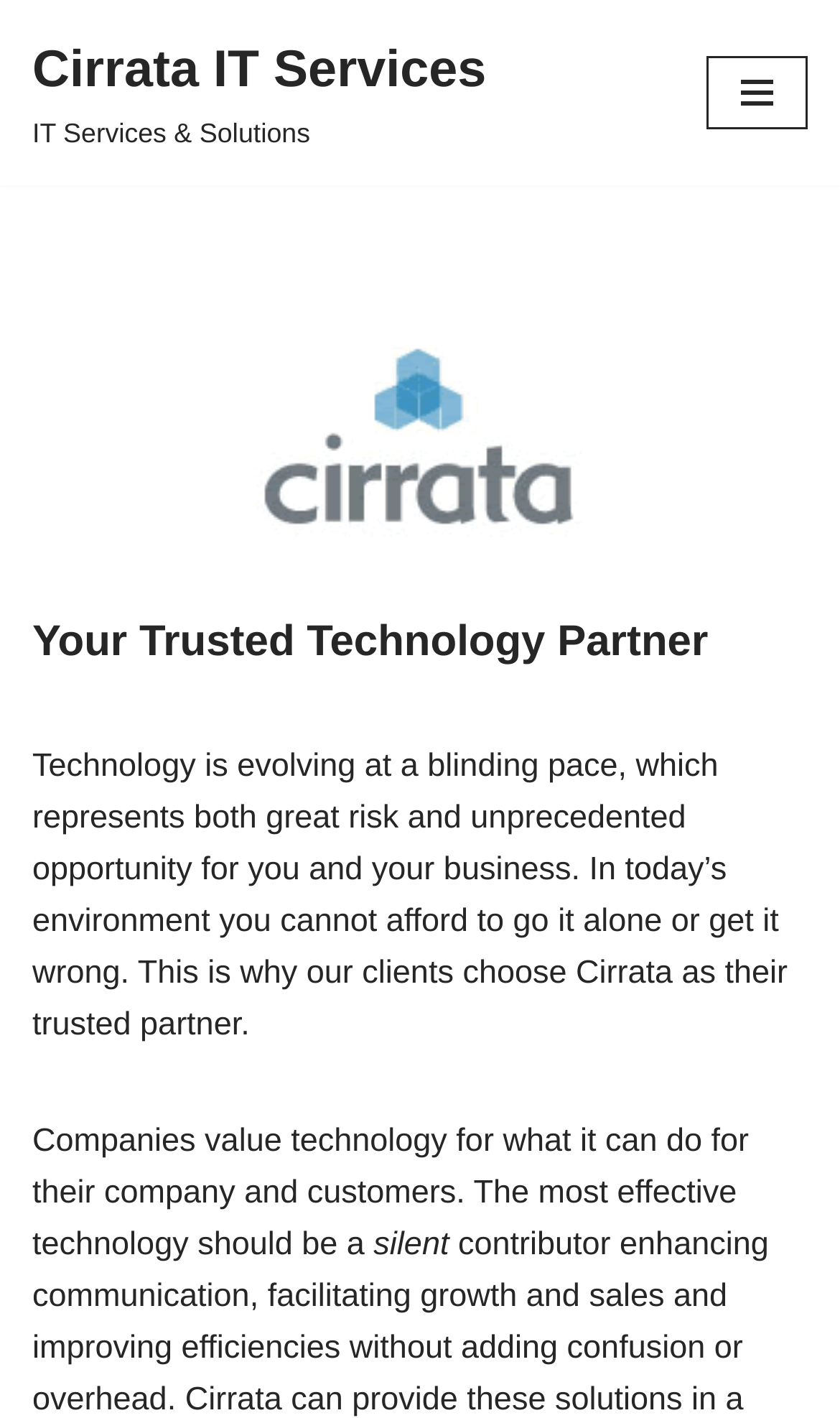Identify the bounding box for the UI element described as: "Skip to content". The coordinates should be four float numbers between 0 and 1, i.e., [left, top, right, bottom].

[0.0, 0.049, 0.077, 0.079]